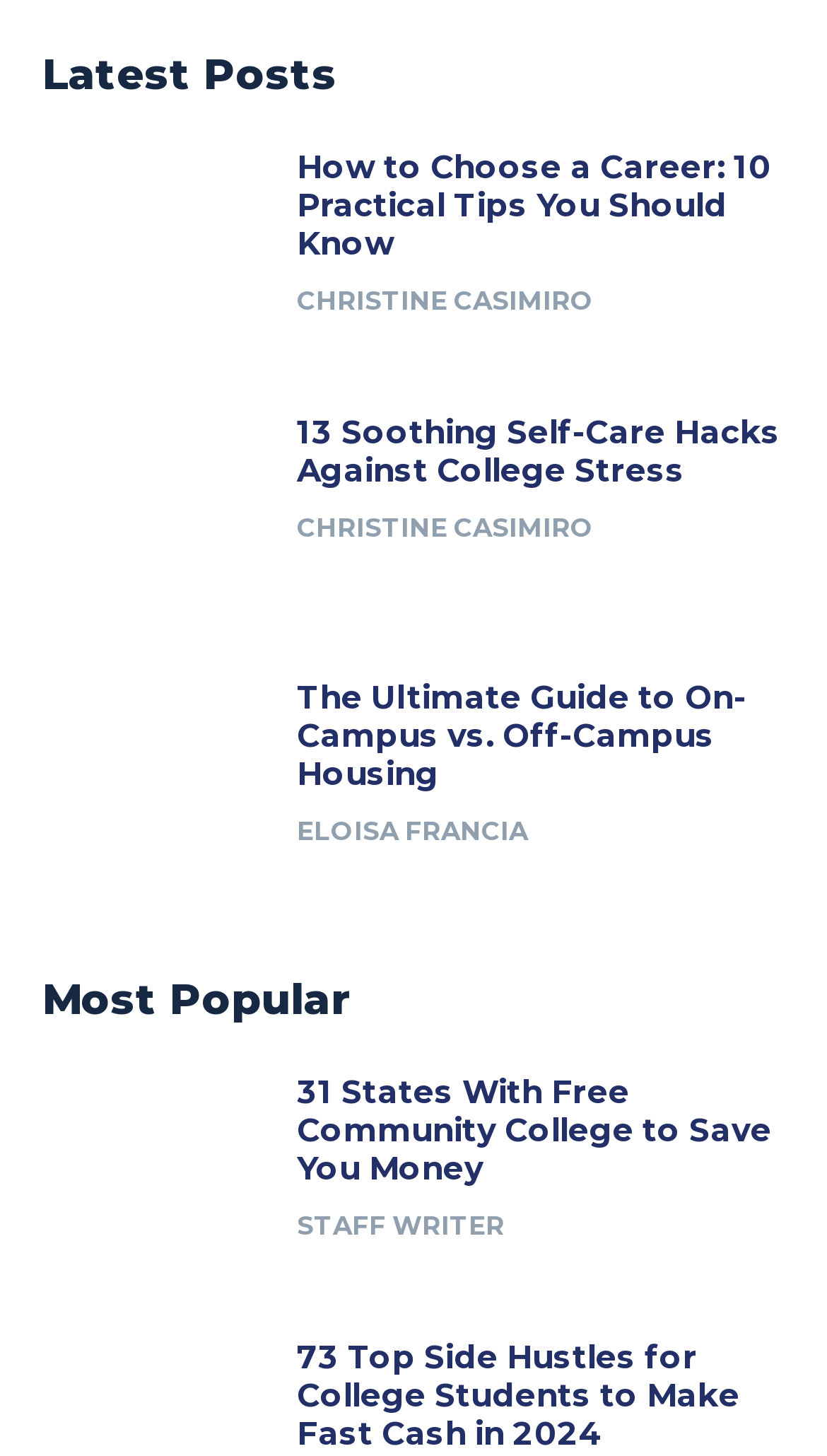Identify the bounding box coordinates of the specific part of the webpage to click to complete this instruction: "Browse the top side hustles for college students".

[0.359, 0.92, 0.949, 0.998]